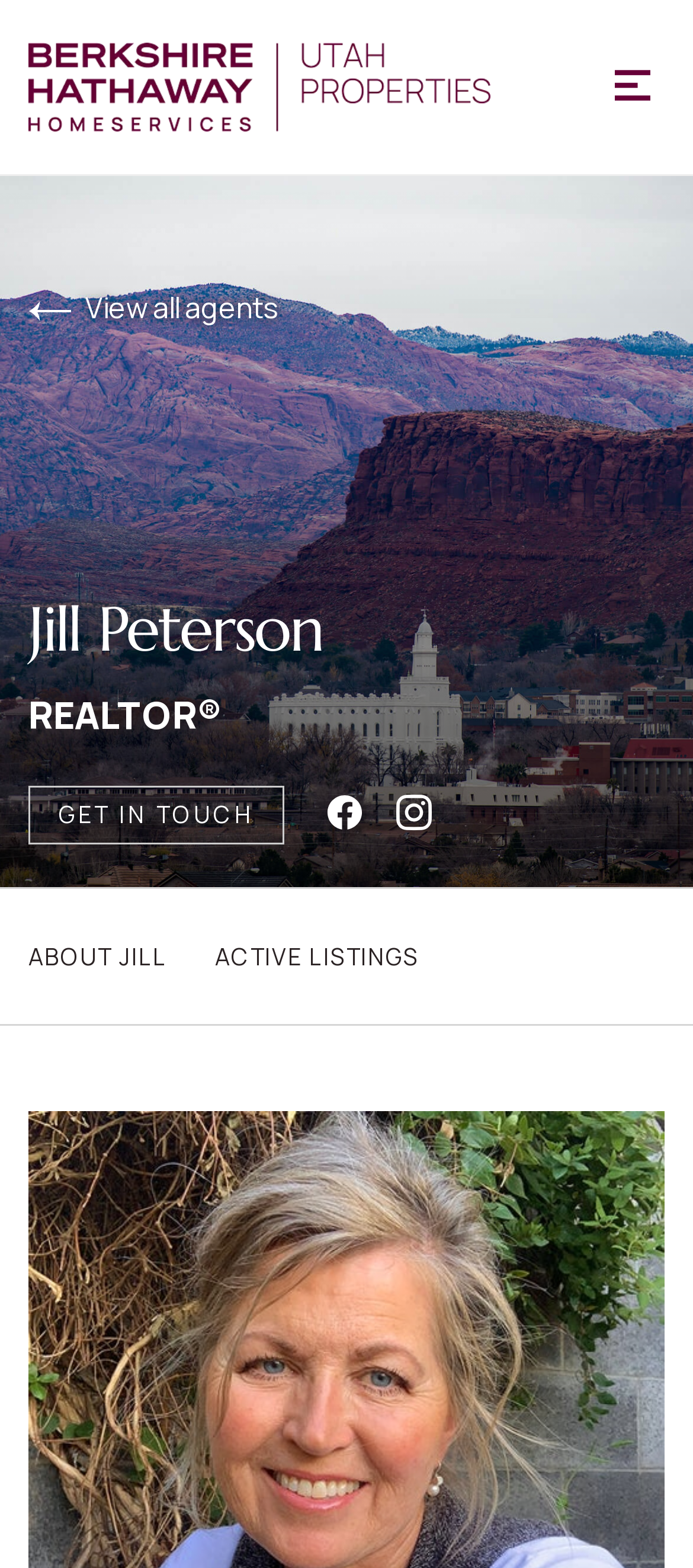Select the bounding box coordinates of the element I need to click to carry out the following instruction: "view all agents".

[0.041, 0.184, 0.403, 0.209]